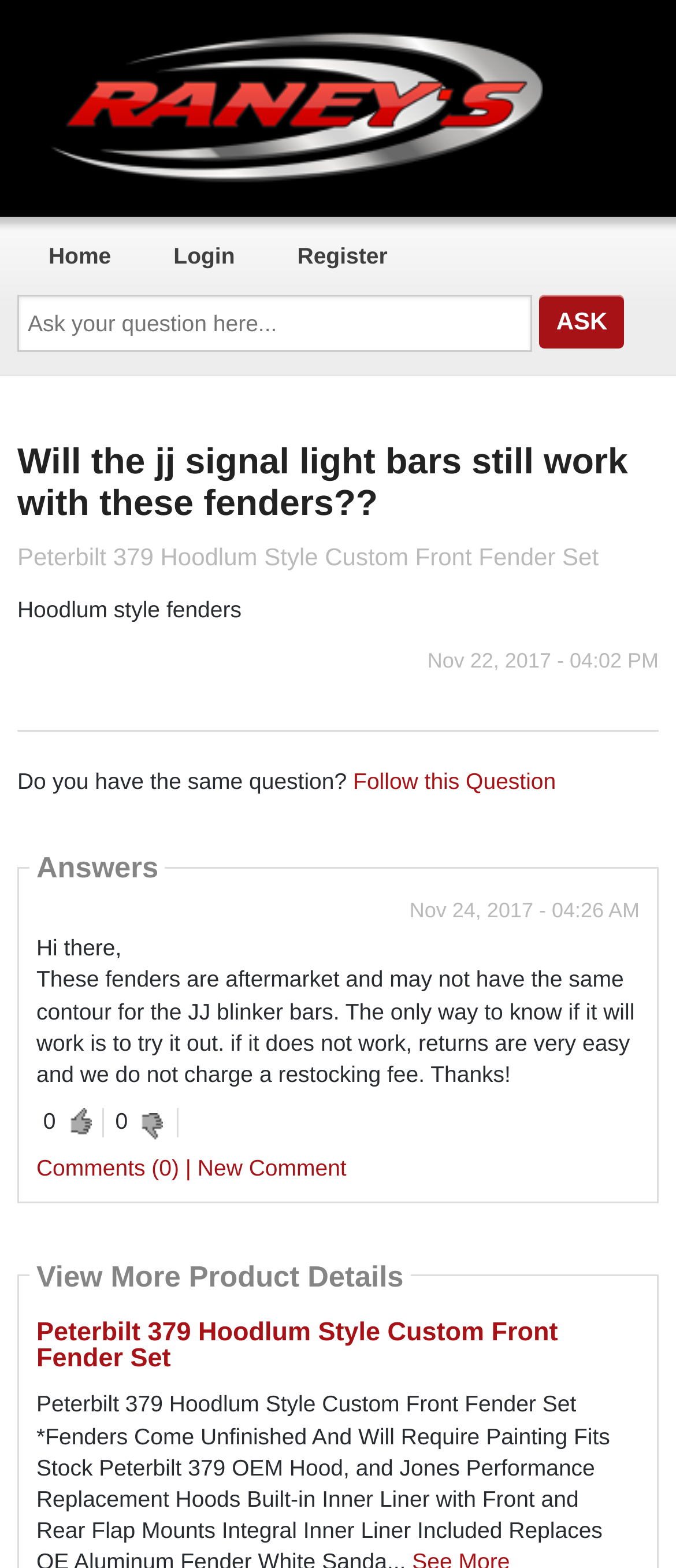Locate the bounding box coordinates of the item that should be clicked to fulfill the instruction: "Click on the 'Follow this Question' link".

[0.522, 0.49, 0.822, 0.507]